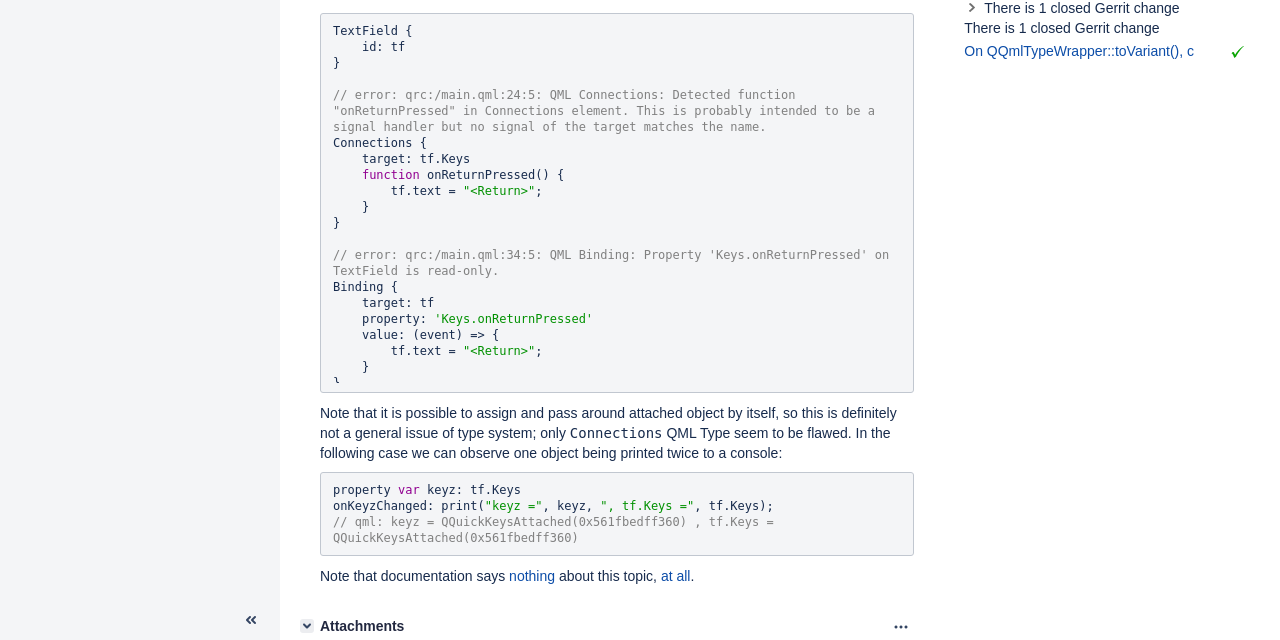Based on the provided description, "Proudly powered by WordPress", find the bounding box of the corresponding UI element in the screenshot.

None